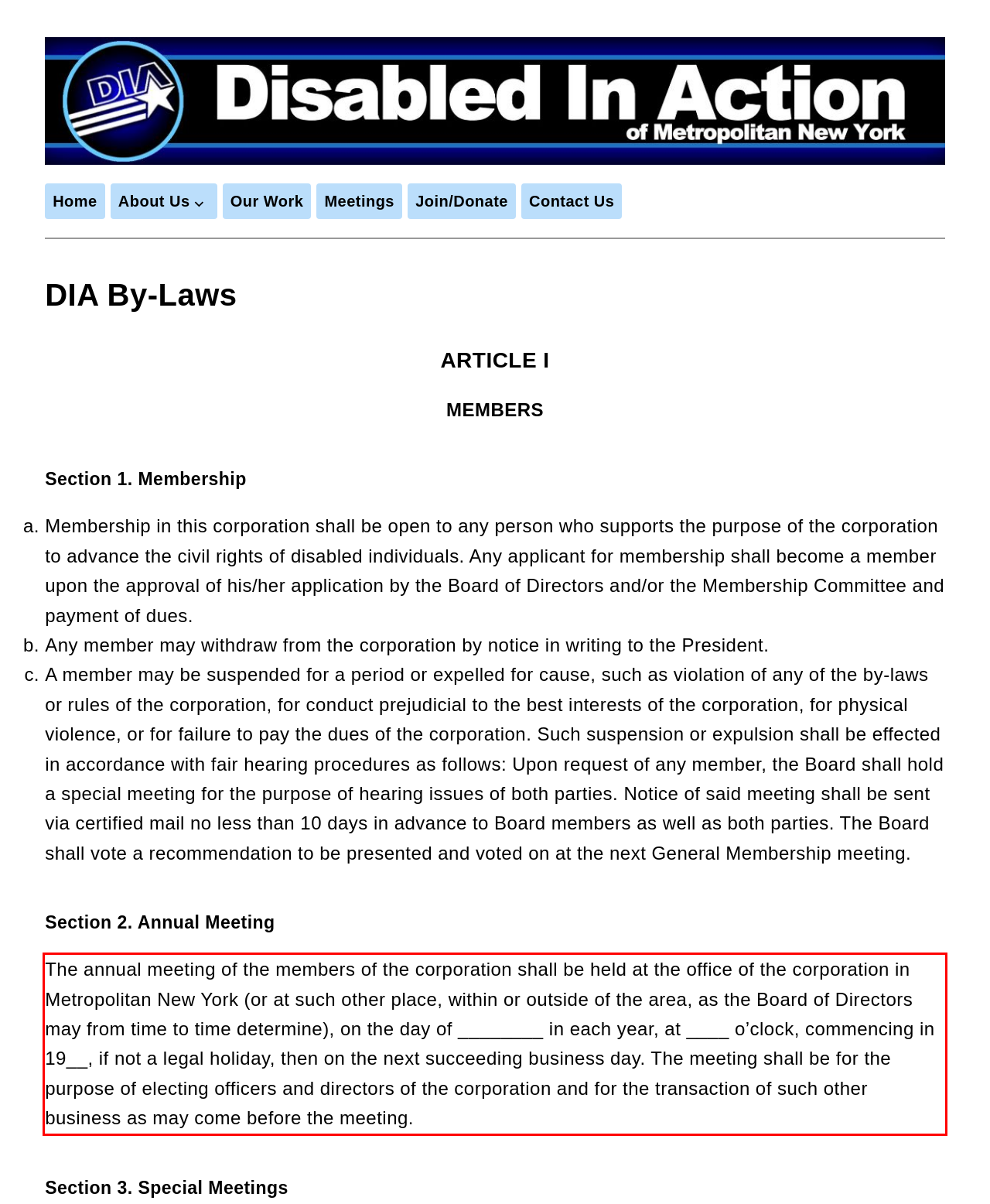You are given a screenshot showing a webpage with a red bounding box. Perform OCR to capture the text within the red bounding box.

The annual meeting of the members of the corporation shall be held at the office of the corporation in Metropolitan New York (or at such other place, within or outside of the area, as the Board of Directors may from time to time determine), on the day of ________ in each year, at ____ o’clock, commencing in 19__, if not a legal holiday, then on the next succeeding business day. The meeting shall be for the purpose of electing officers and directors of the corporation and for the transaction of such other business as may come before the meeting.